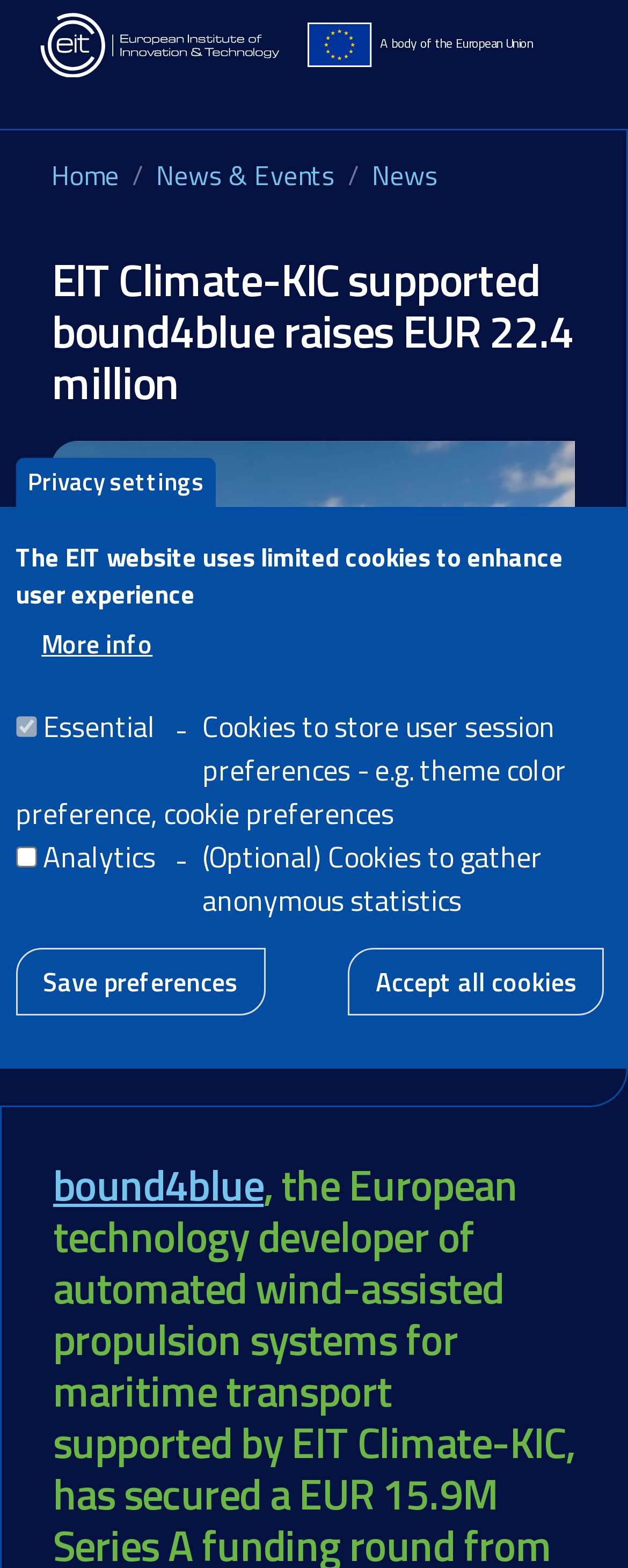How many navigation links are in the breadcrumb?
Answer the question in a detailed and comprehensive manner.

The breadcrumb navigation is located below the site header and contains three links: 'Home', 'News & Events', and 'News'.